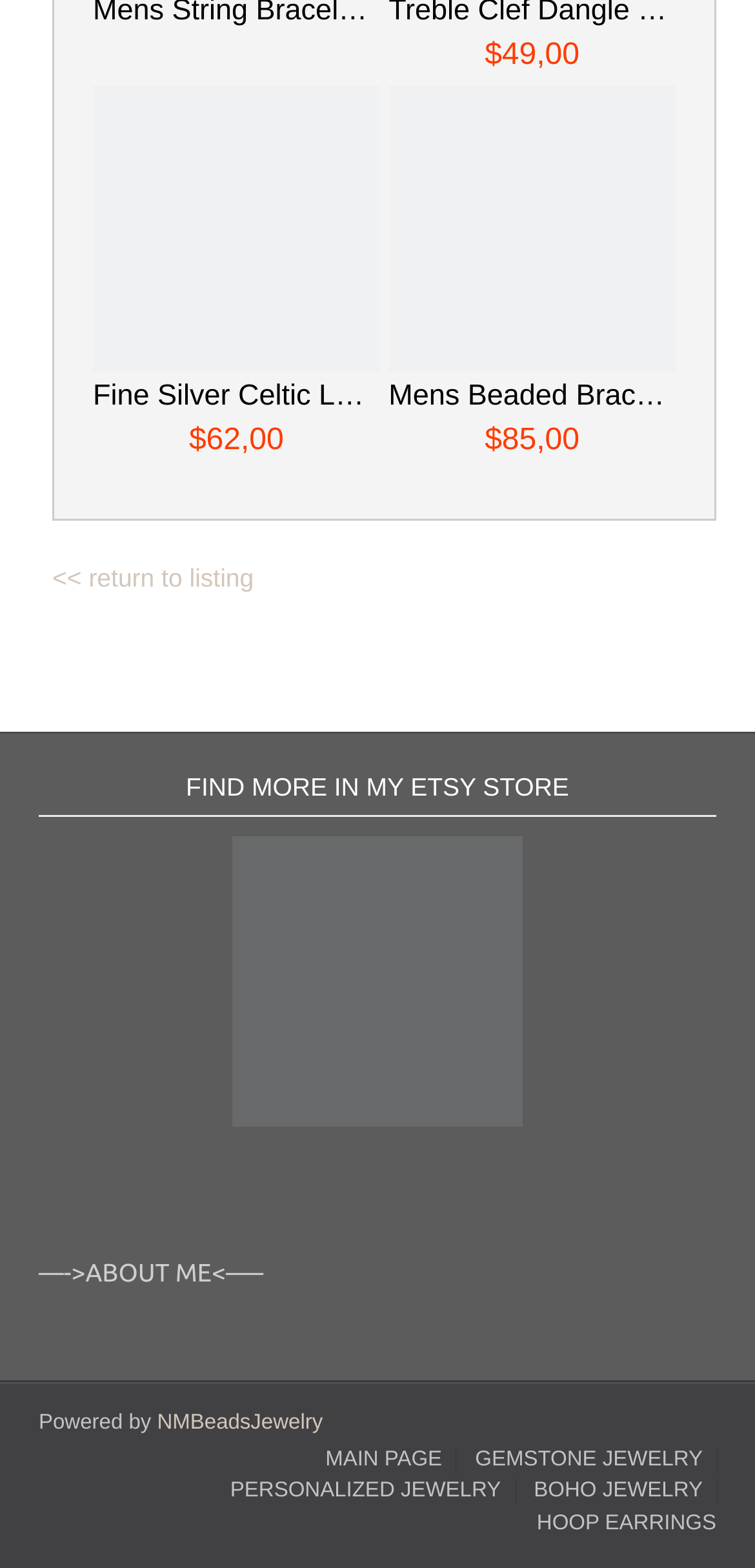Specify the bounding box coordinates of the area to click in order to follow the given instruction: "Visit ABOUT ME page."

[0.051, 0.804, 0.349, 0.821]